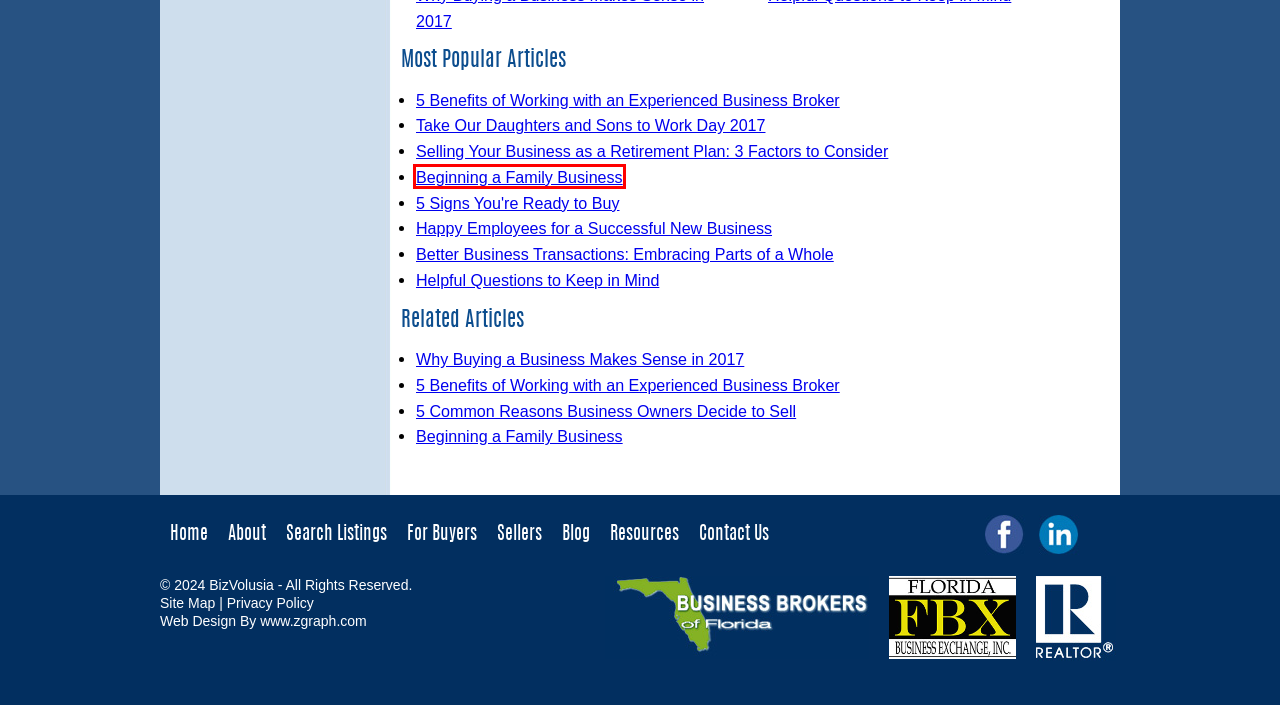You have been given a screenshot of a webpage with a red bounding box around a UI element. Select the most appropriate webpage description for the new webpage that appears after clicking the element within the red bounding box. The choices are:
A. Better Business Transactions: Embracing Parts of a Whole
B. 5 Benefits of Working with an Experienced Business Broker
C. Beginning a Family Business
D. Happy Employees for a Successful New Business
E. 5 Common Reasons Business Owners Decide to Sell
F. Take Our Daughters and Sons to Work Day 2017
G. 5 Signs You're Ready to Buy
H. Orlando Web Design - Florida Web Design - Daytona Beach Web Design - SEO - Social Media

C